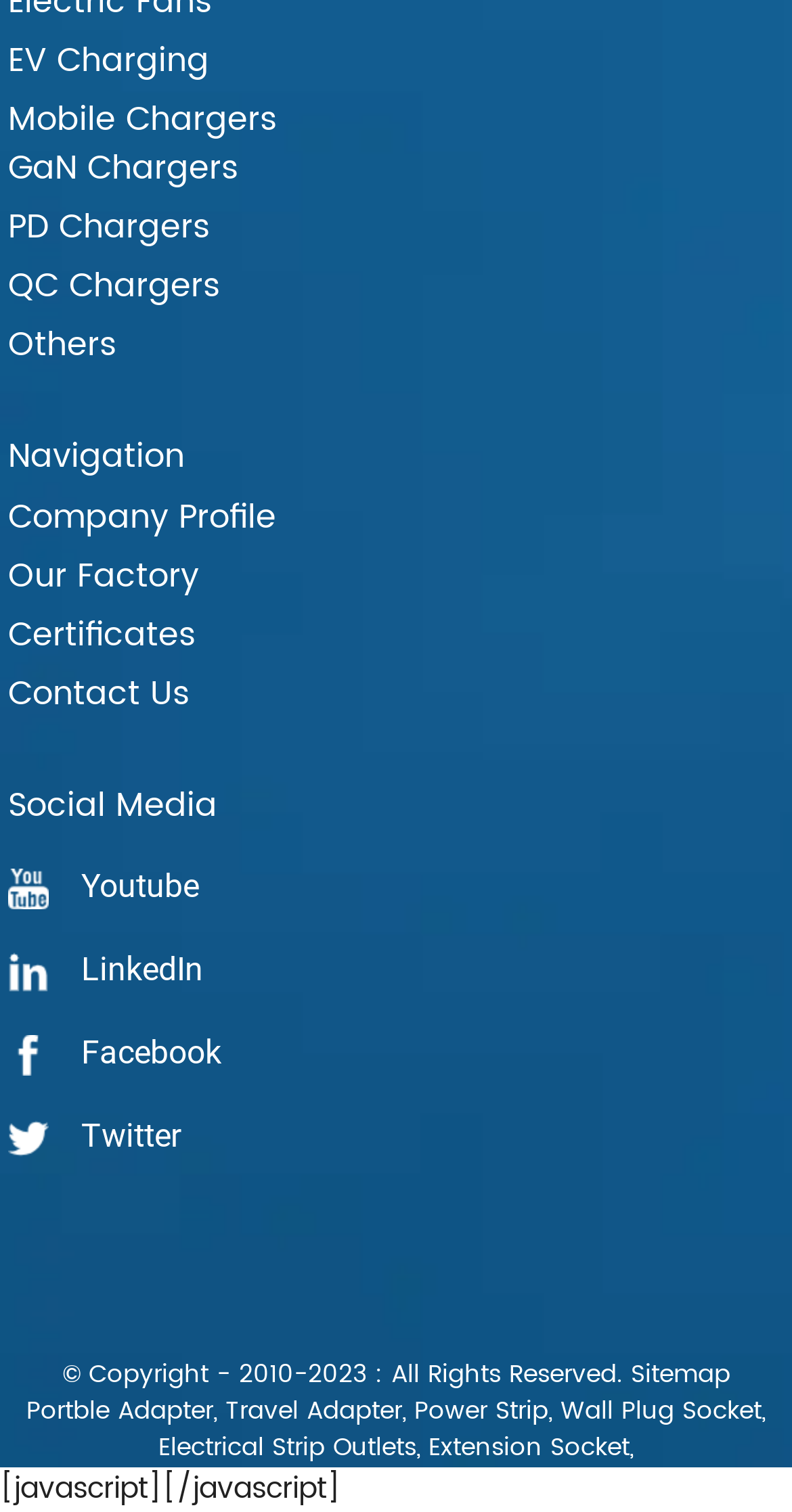Find and provide the bounding box coordinates for the UI element described here: "Contact Us". The coordinates should be given as four float numbers between 0 and 1: [left, top, right, bottom].

[0.01, 0.443, 0.97, 0.475]